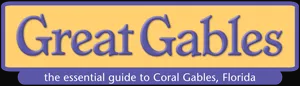What is the purpose of the guide?
Look at the screenshot and respond with one word or a short phrase.

Comprehensive source